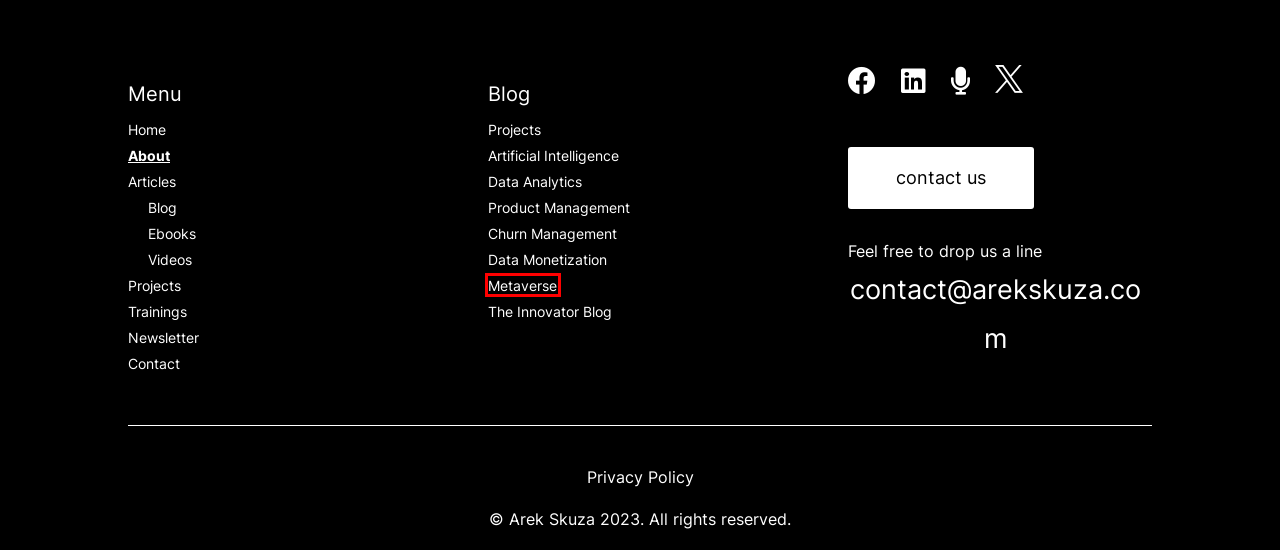You are presented with a screenshot of a webpage that includes a red bounding box around an element. Determine which webpage description best matches the page that results from clicking the element within the red bounding box. Here are the candidates:
A. Artificial Intelligence - Arek Skuza
B. Product Management - Arek Skuza
C. Data Monetization - Arek Skuza
D. Churn Management - Arek Skuza
E. Arek Skuza - Ebooks | Actionable AI Strategy & Data Monetization
F. Arek Skuza - YouTube Channel
G. The Innovator Blog - Arek Skuza
H. Metaverse - Arek Skuza

H